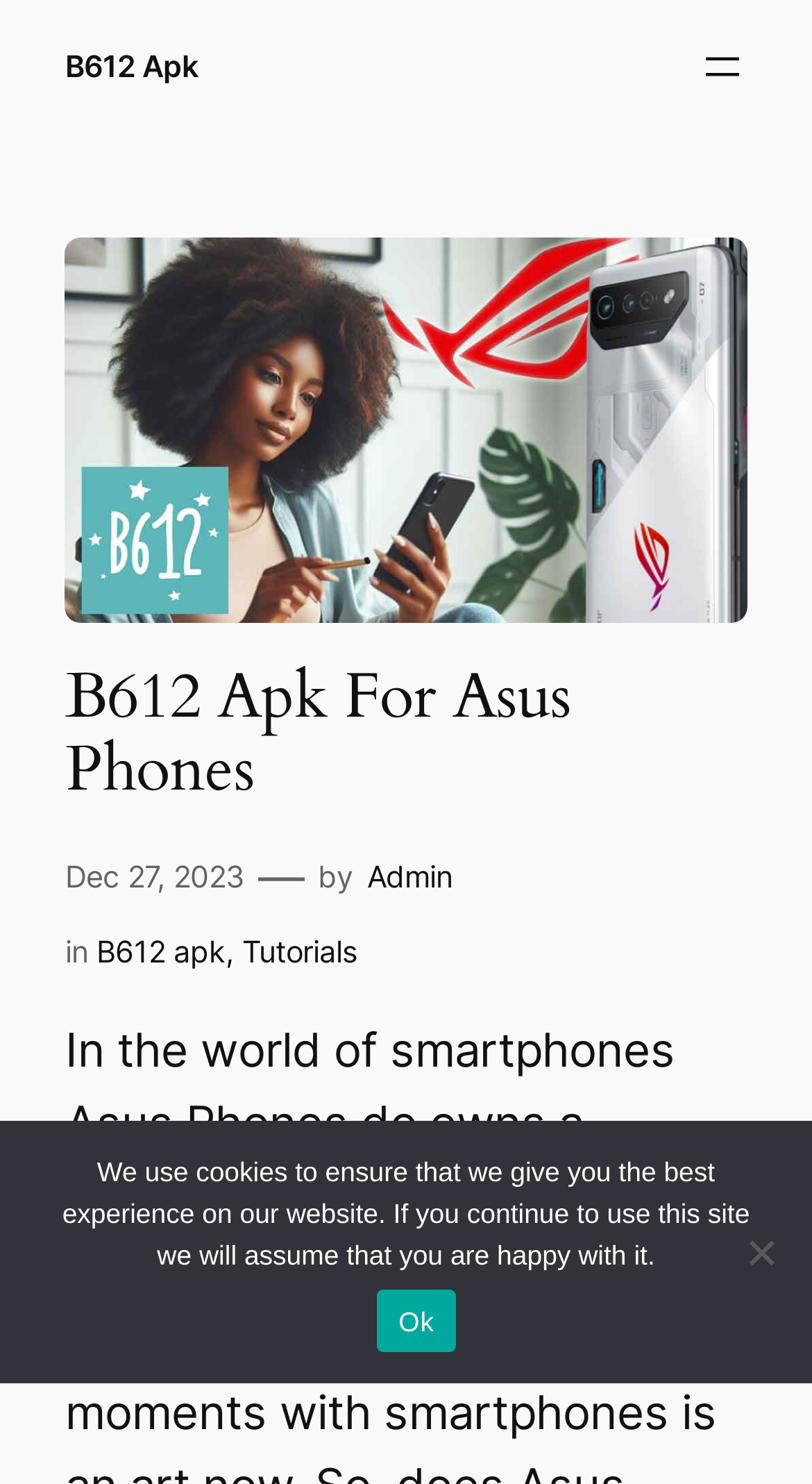Locate the bounding box coordinates of the element that should be clicked to execute the following instruction: "View the B612 apk for Asus Phones image".

[0.08, 0.161, 0.92, 0.419]